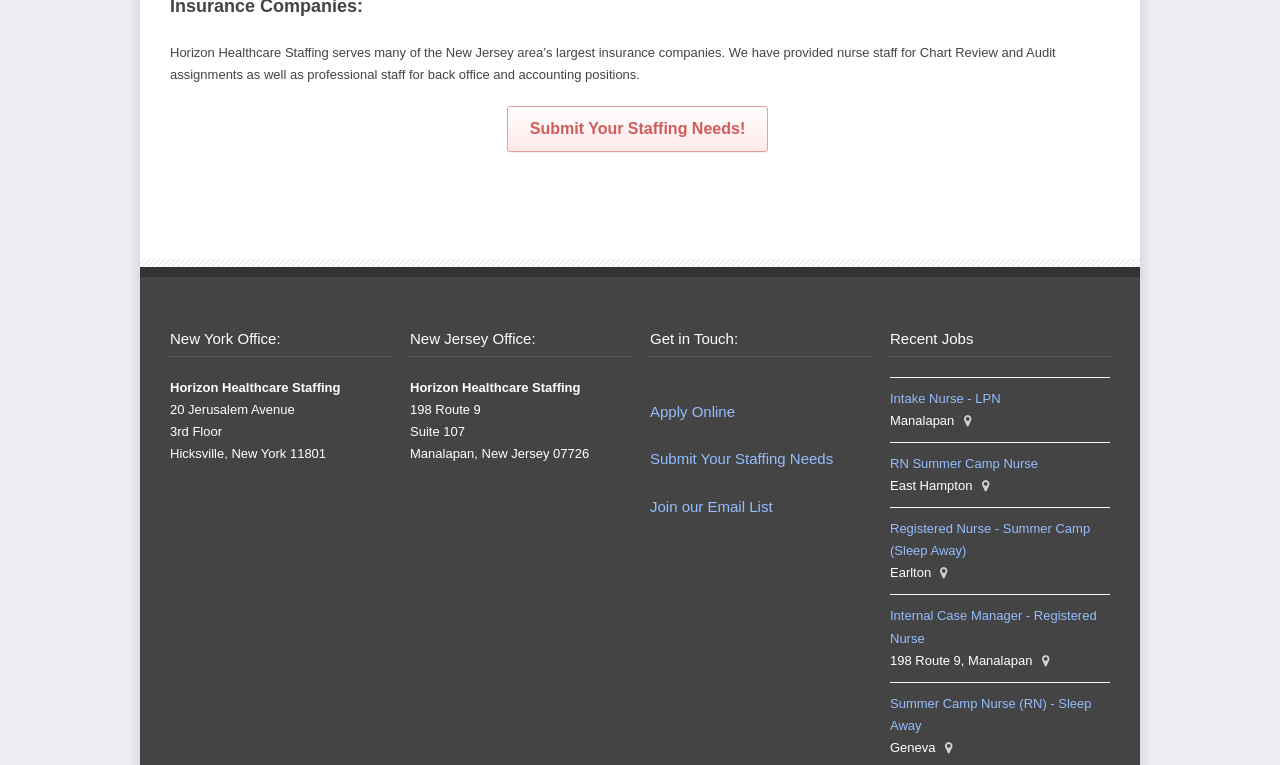Determine the bounding box coordinates for the area you should click to complete the following instruction: "Apply Online".

[0.508, 0.527, 0.574, 0.549]